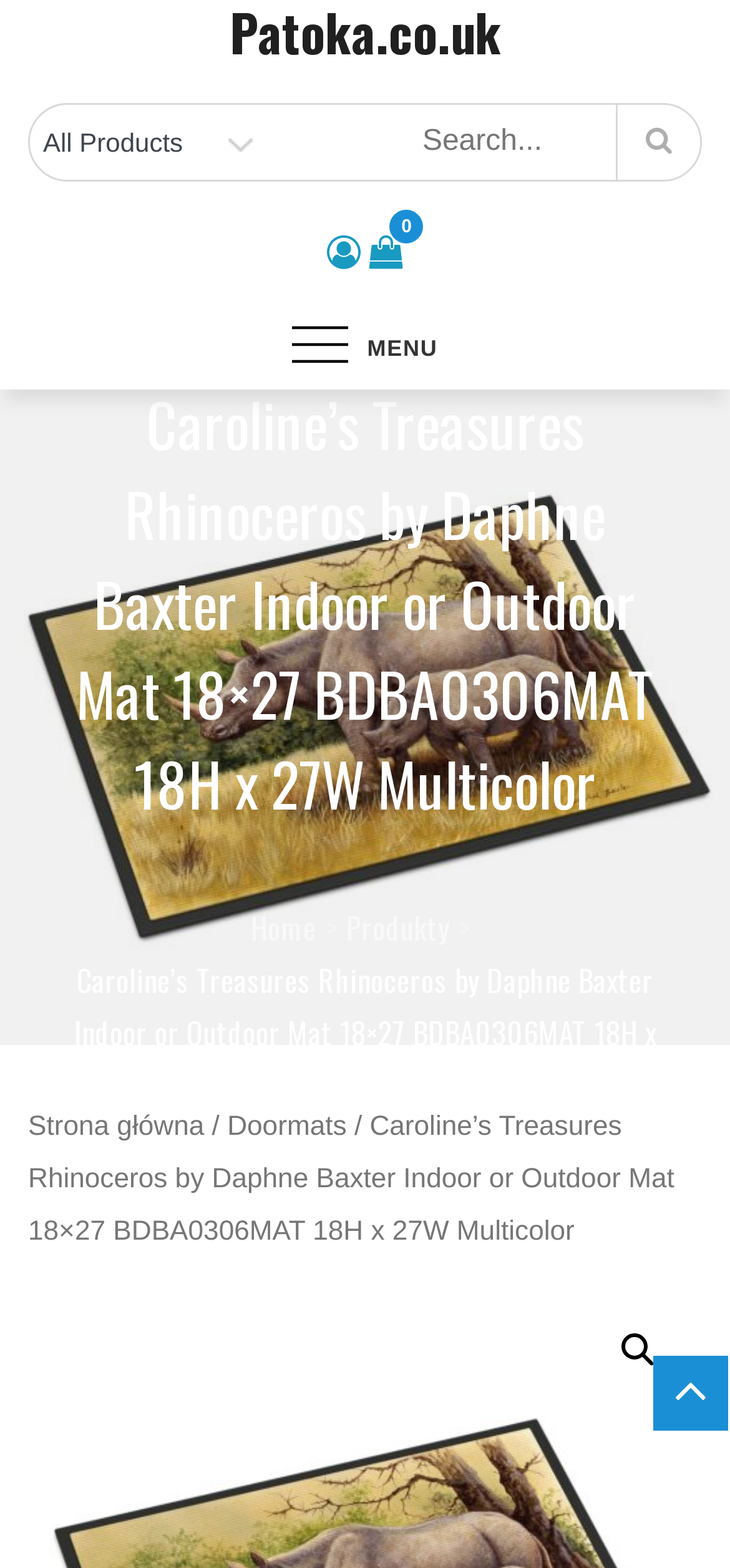Please reply with a single word or brief phrase to the question: 
How many icons are there in the top section?

2